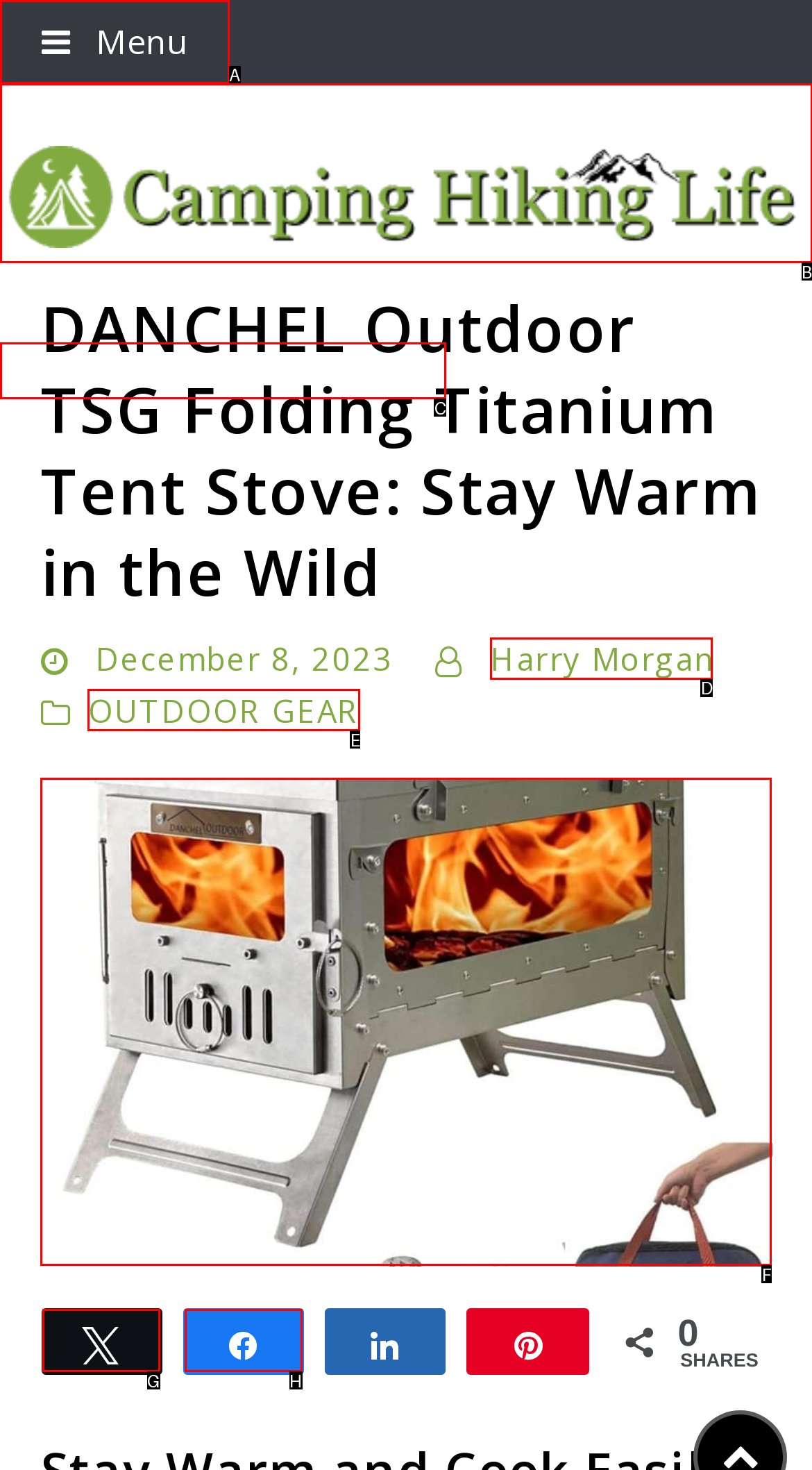Select the letter of the option that should be clicked to achieve the specified task: Visit the Camping Hiking Life website. Respond with just the letter.

B